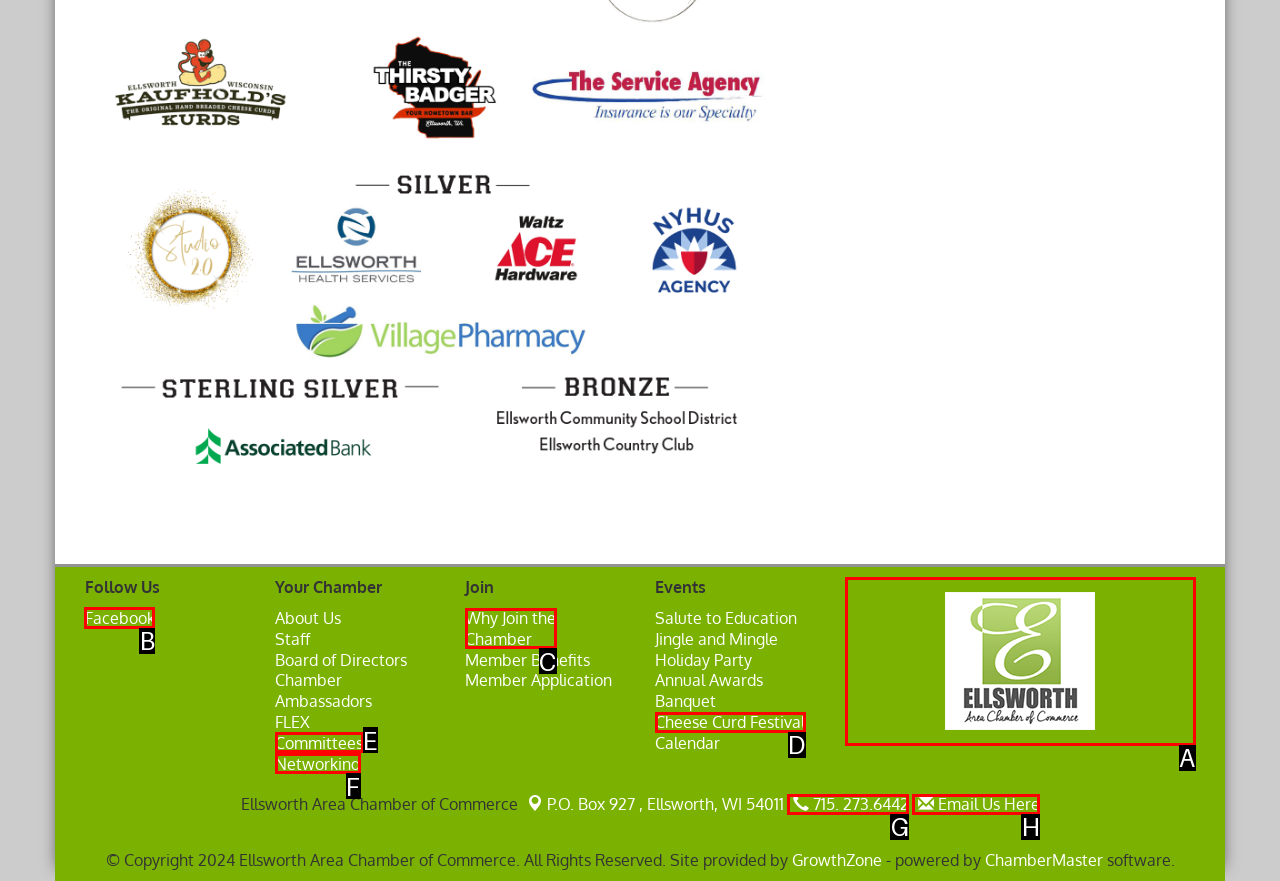Choose the HTML element to click for this instruction: Follow us on Facebook Answer with the letter of the correct choice from the given options.

B